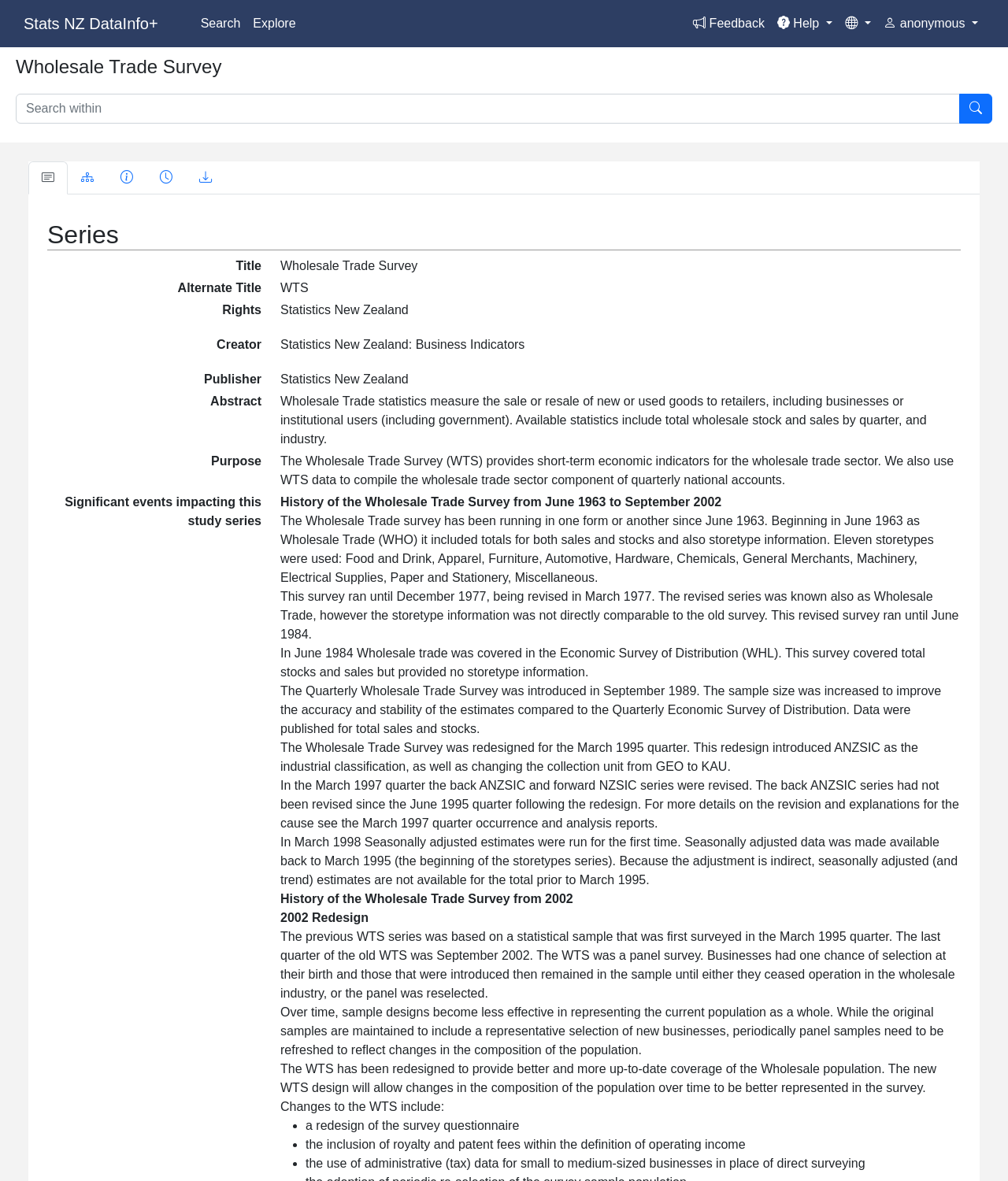Given the content of the image, can you provide a detailed answer to the question?
What is the format of the Wholesale Trade Survey data?

The format of the Wholesale Trade Survey data can be inferred from the static text elements that mention 'quarter' and 'quarterly' throughout the webpage, indicating that the data is collected and presented on a quarterly basis.